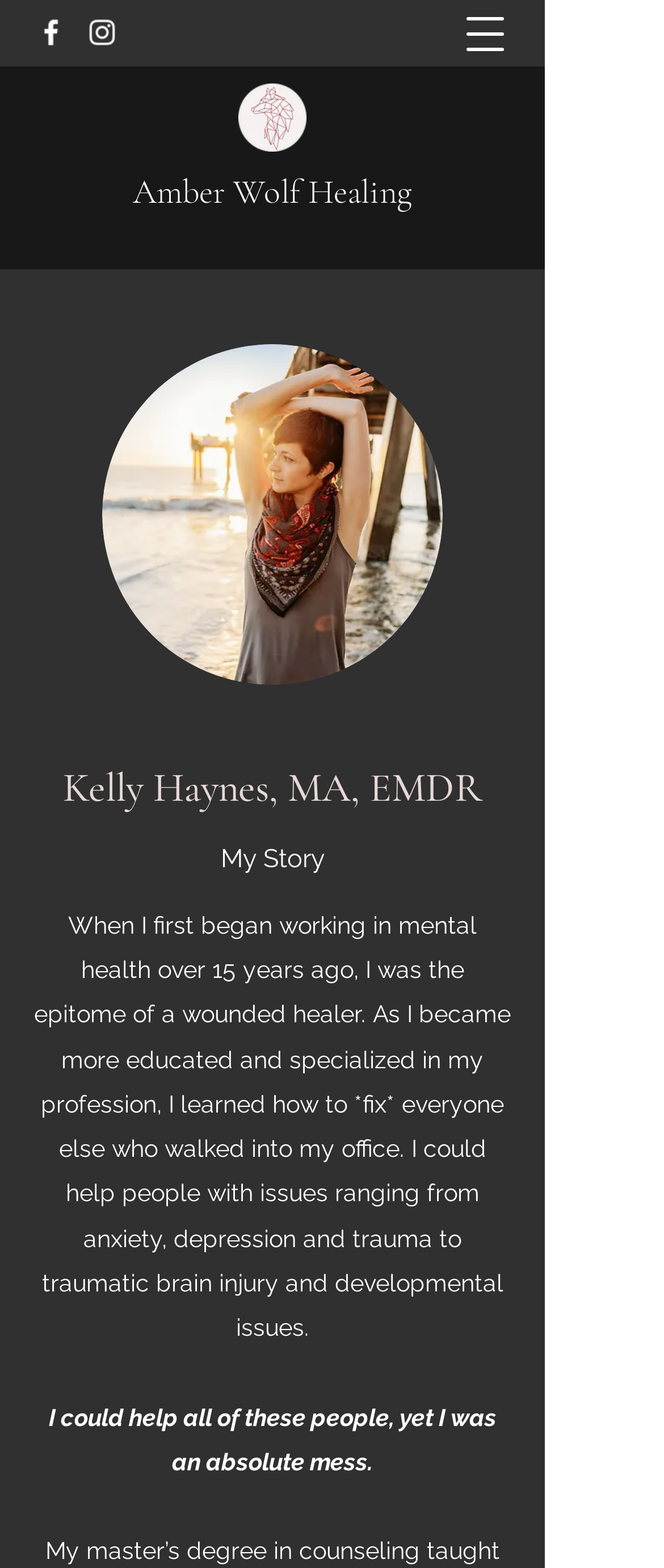What is the tone of Kelly Haynes' personal story?
Examine the webpage screenshot and provide an in-depth answer to the question.

The text describing Kelly Haynes' personal story has a reflective and honest tone, as she shares her experiences and struggles in a candid and introspective way.